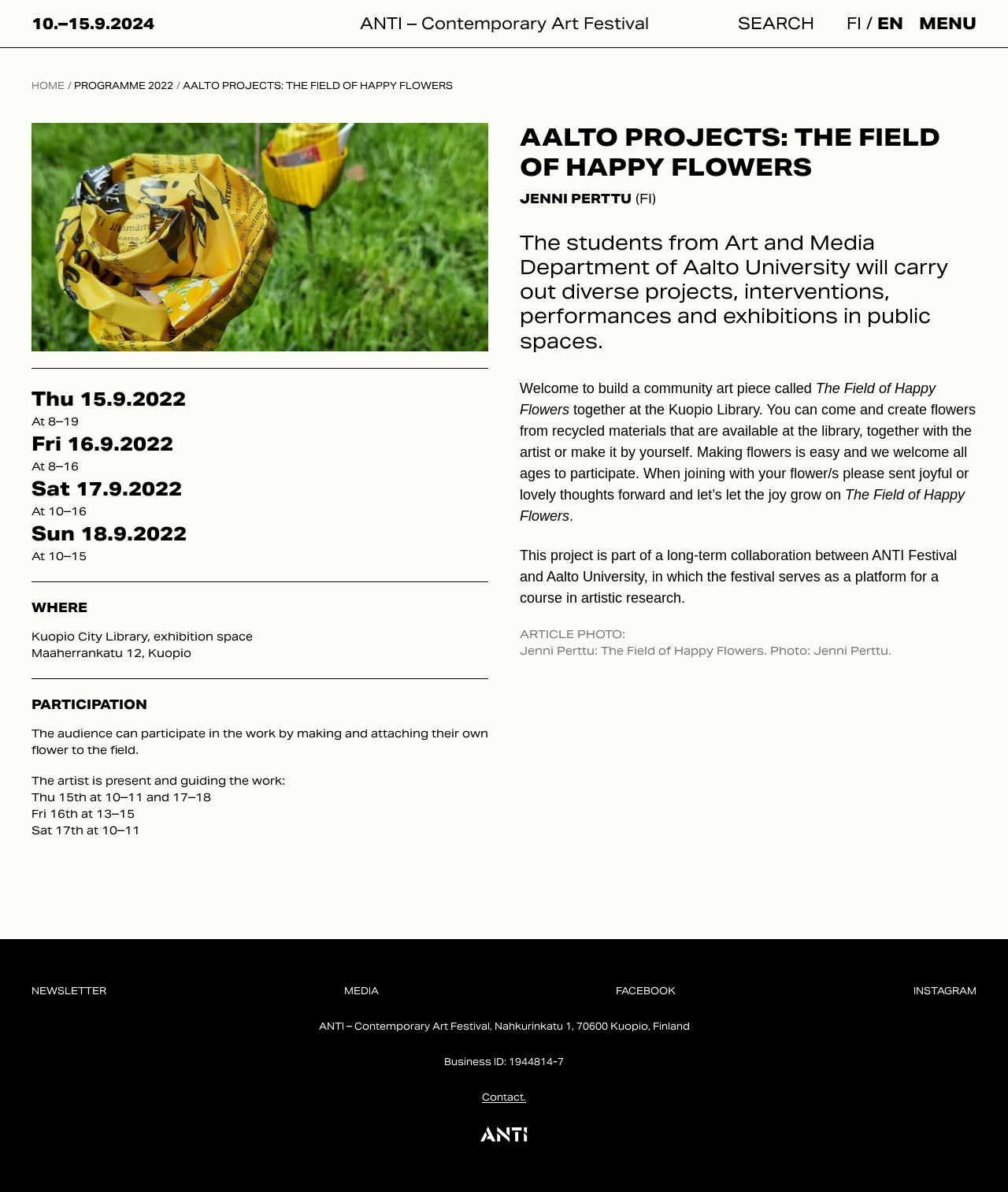Highlight the bounding box coordinates of the region I should click on to meet the following instruction: "Search for something".

[0.727, 0.012, 0.812, 0.027]